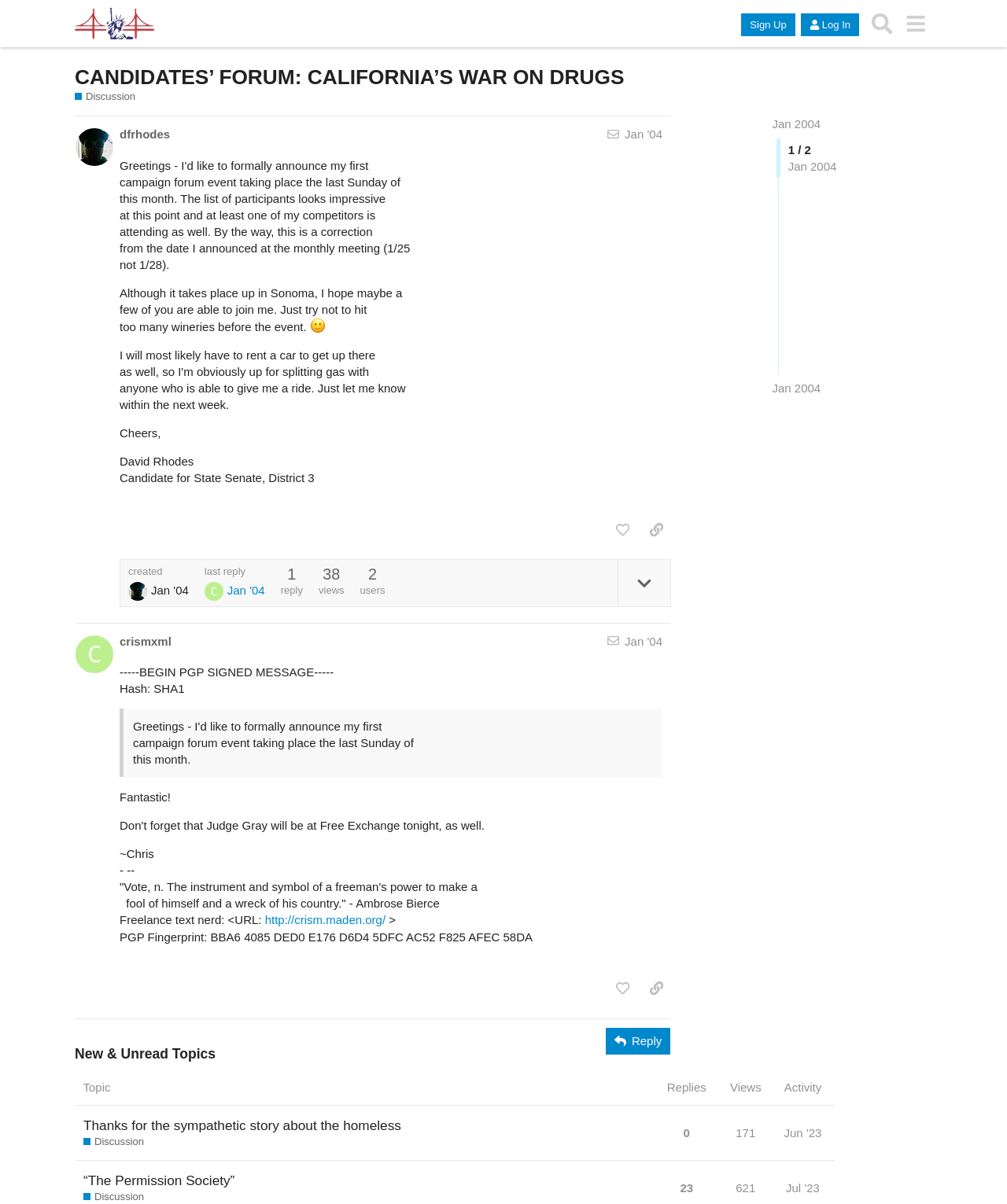Please identify the bounding box coordinates of the area I need to click to accomplish the following instruction: "share a link to this post".

[0.637, 0.429, 0.666, 0.452]